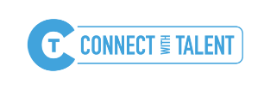What type of jobs is the design intended to attract?
Look at the webpage screenshot and answer the question with a detailed explanation.

The caption states that the design is intended to attract candidates looking for physician assistant jobs, specifically in emergency and trauma healthcare settings, which suggests that the button is related to a job search or recruitment platform.